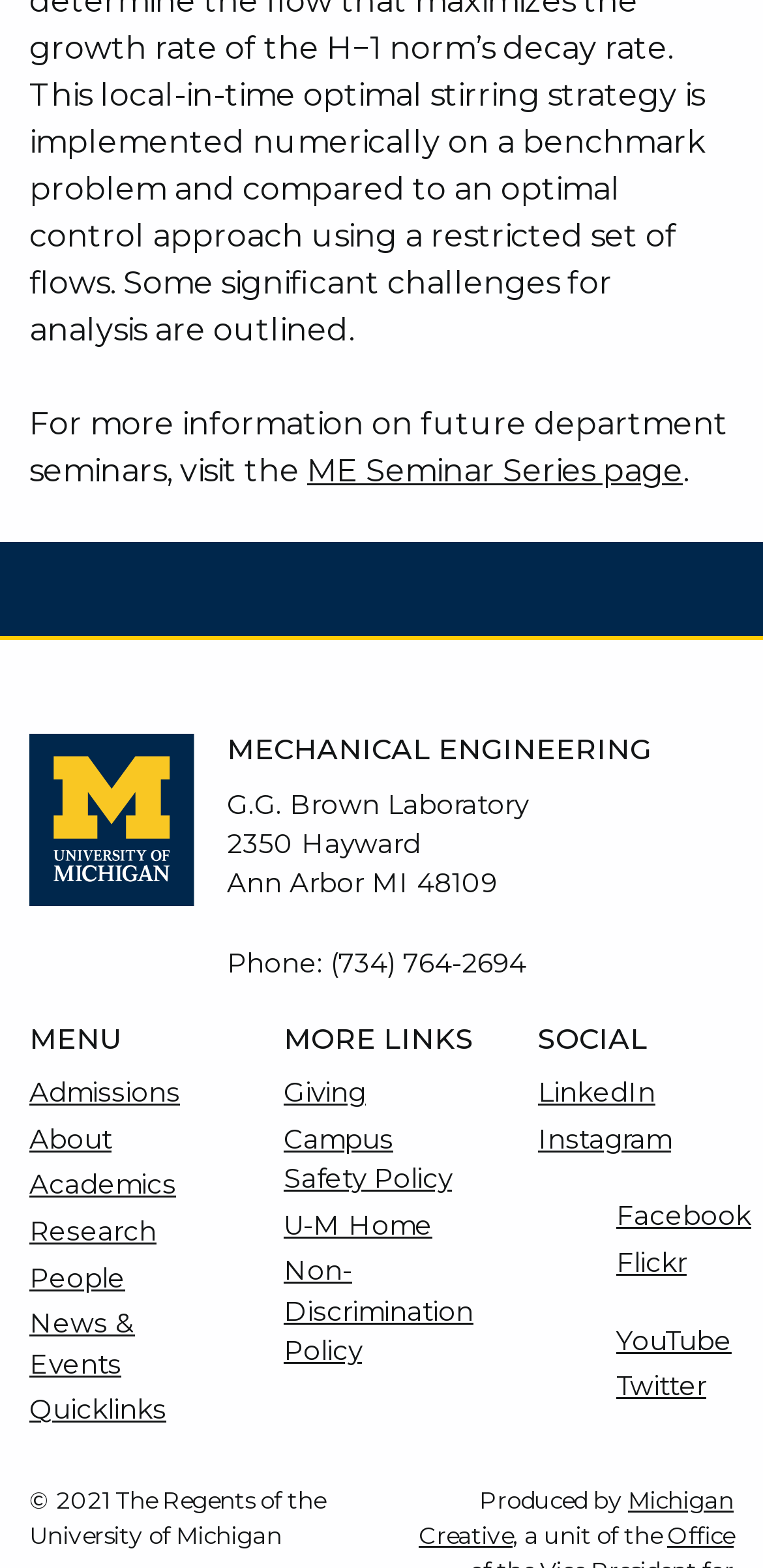What are the social media platforms linked on the webpage?
Your answer should be a single word or phrase derived from the screenshot.

LinkedIn, Instagram, Facebook, Flickr, YouTube, Twitter